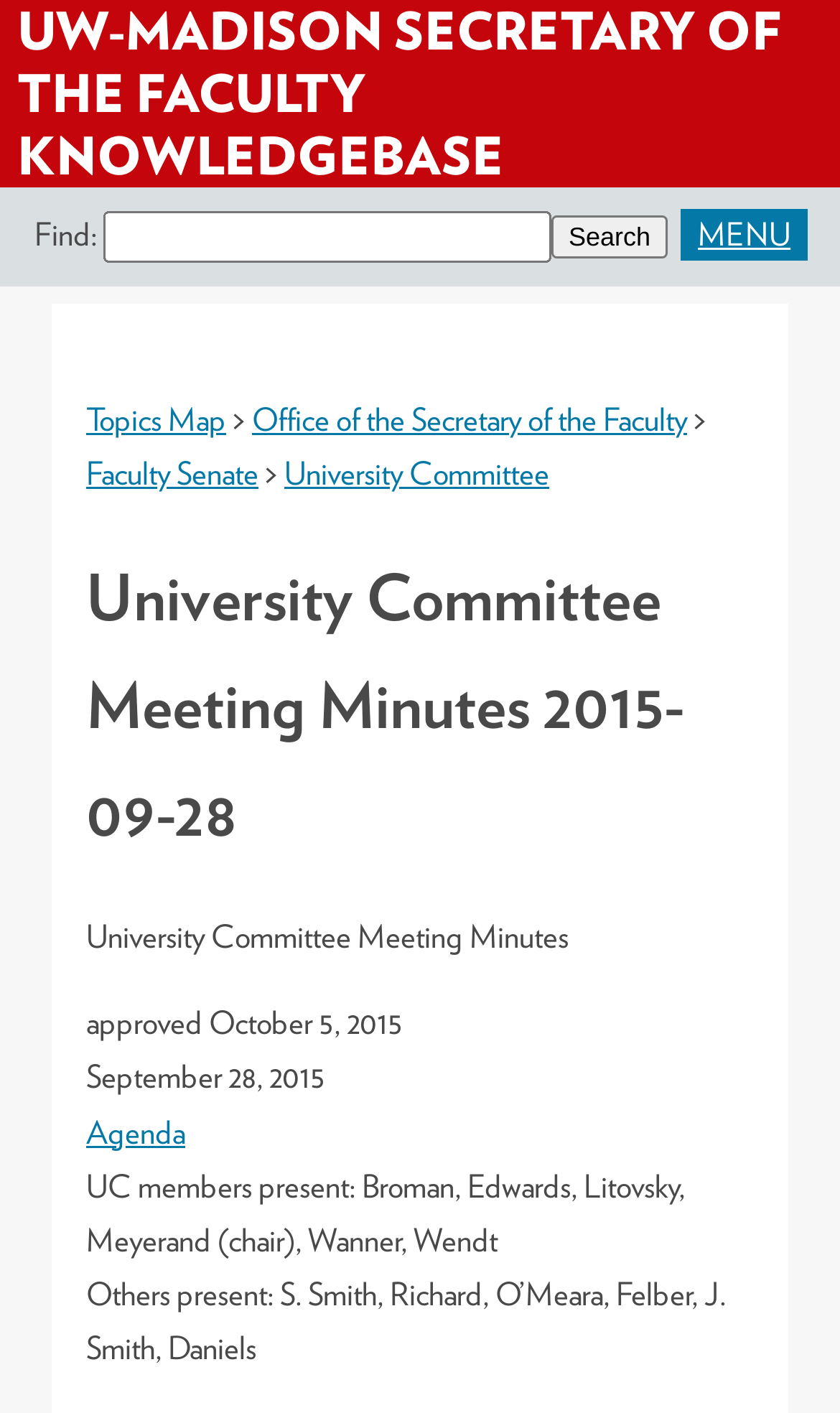Can you look at the image and give a comprehensive answer to the question:
What is the date of the University Committee meeting?

The date of the University Committee meeting is mentioned in the webpage as 'September 28, 2015', which is also the title of the meeting minutes.